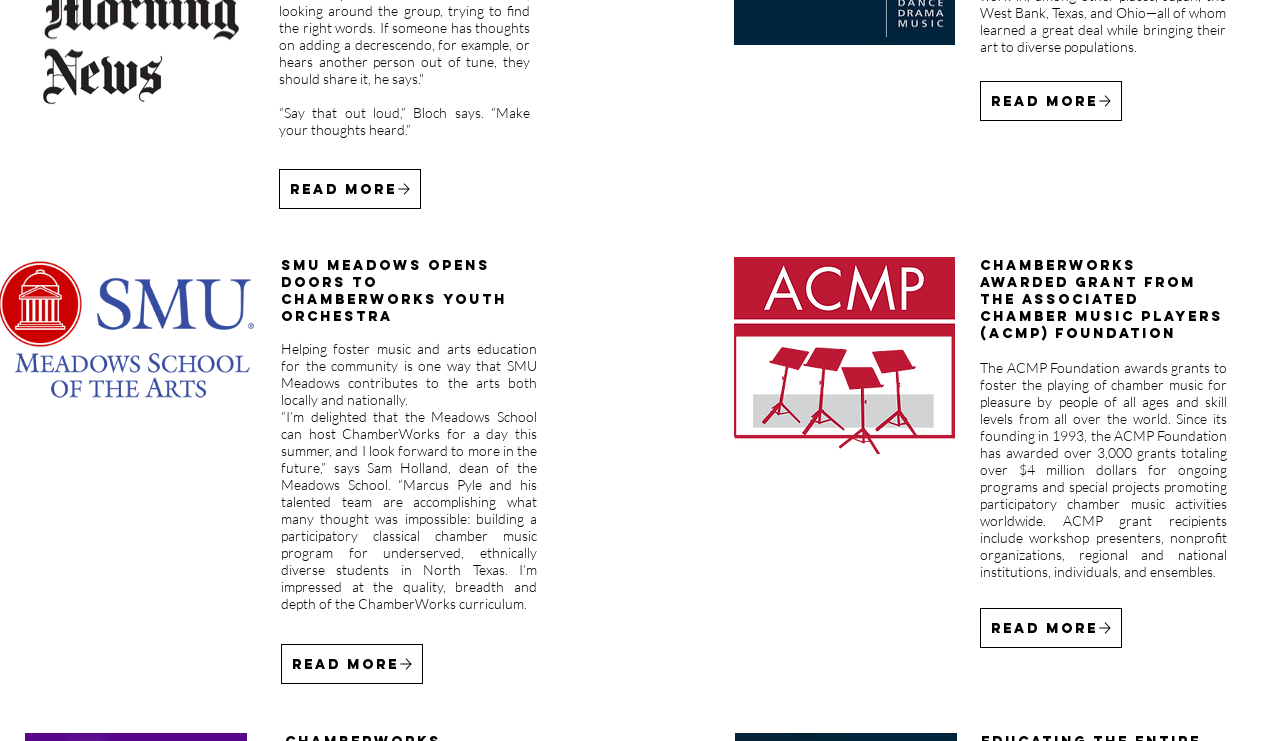What is the name of the school mentioned?
Based on the image, please offer an in-depth response to the question.

The name of the school is mentioned in the heading 'SMU Meadows Opens Doors to ChamberWorks Youth Orchestra' and also in the quote by Sam Holland, dean of the Meadows School.